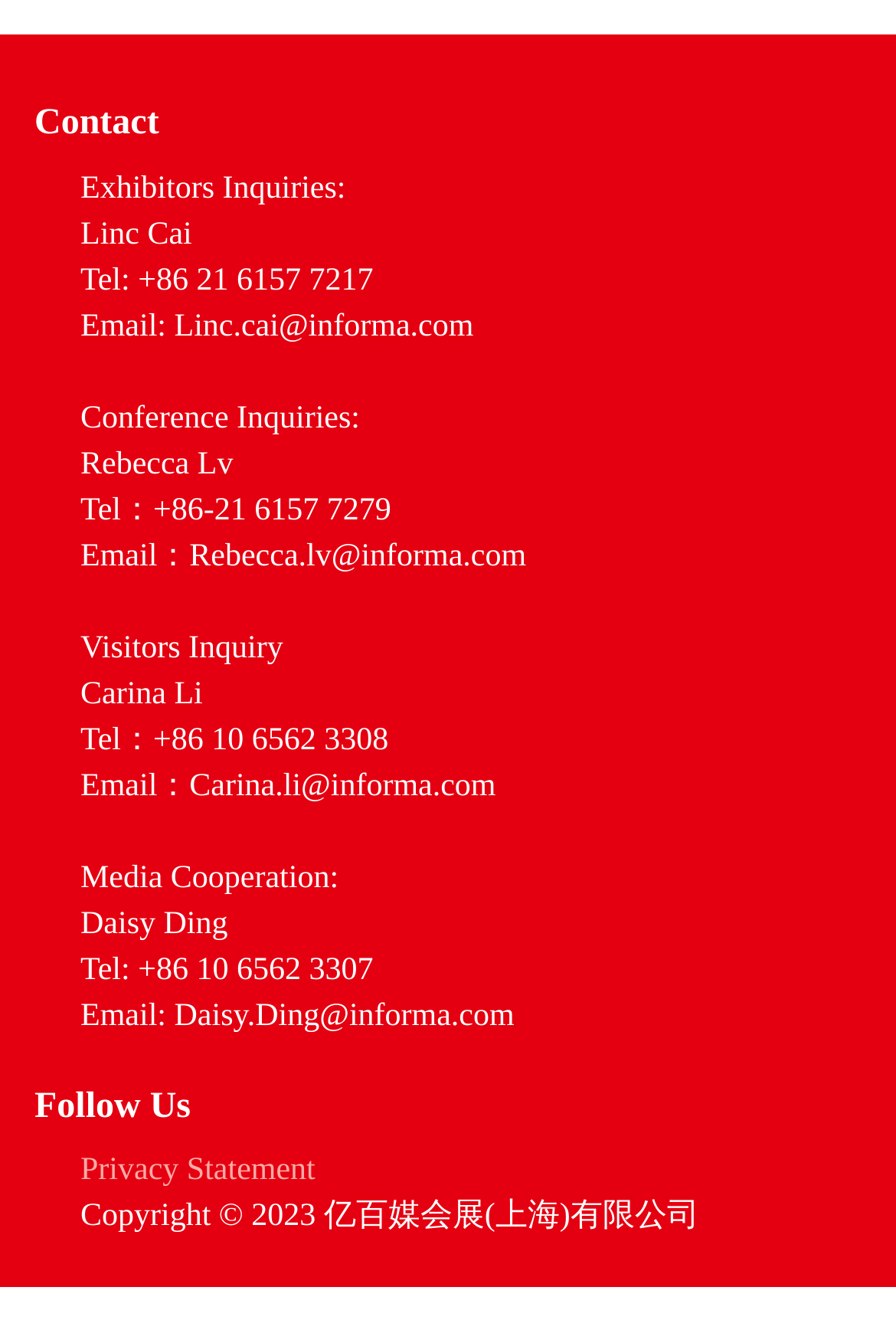What is the contact person for exhibitors?
Give a comprehensive and detailed explanation for the question.

The contact person for exhibitors can be found in the 'Exhibitors Inquiries' section, which is located under the 'Contact' heading. The name of the contact person is Linc Cai, and their contact information is provided below.